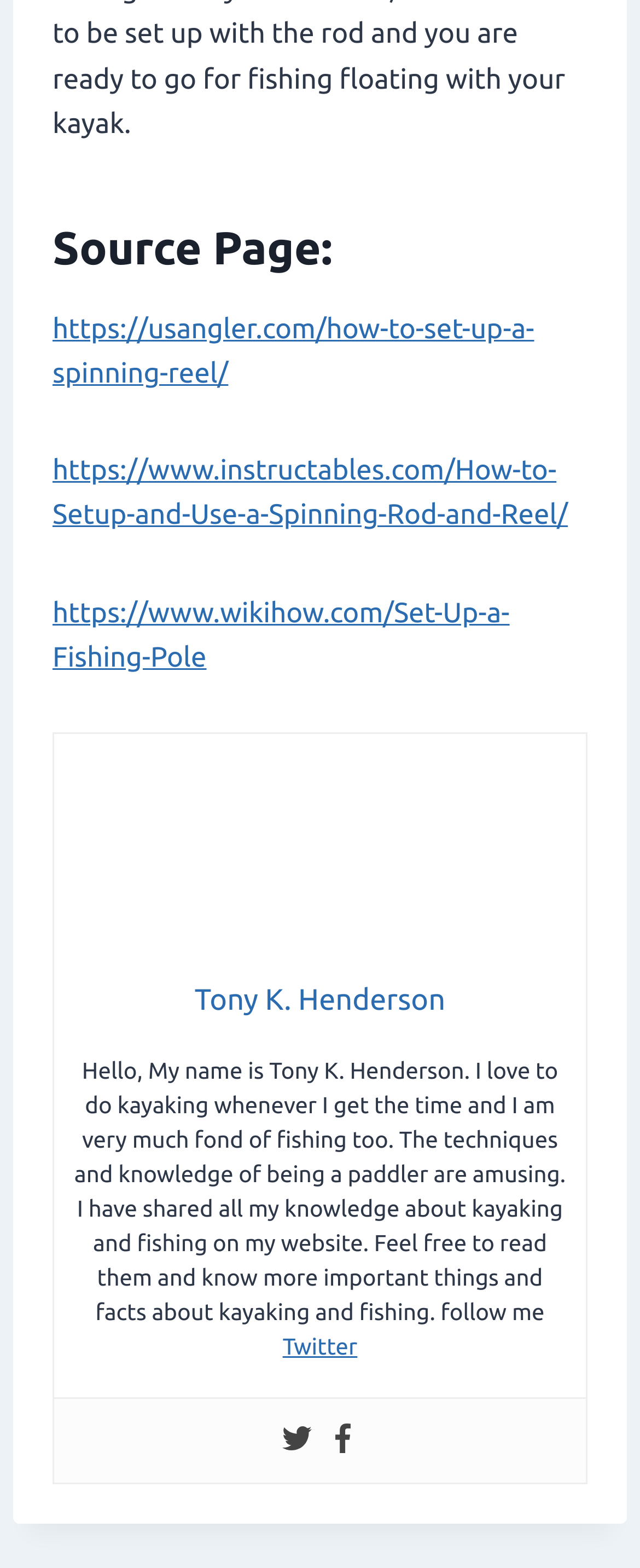Identify the bounding box coordinates of the element that should be clicked to fulfill this task: "Visit the source page". The coordinates should be provided as four float numbers between 0 and 1, i.e., [left, top, right, bottom].

[0.082, 0.137, 0.918, 0.181]